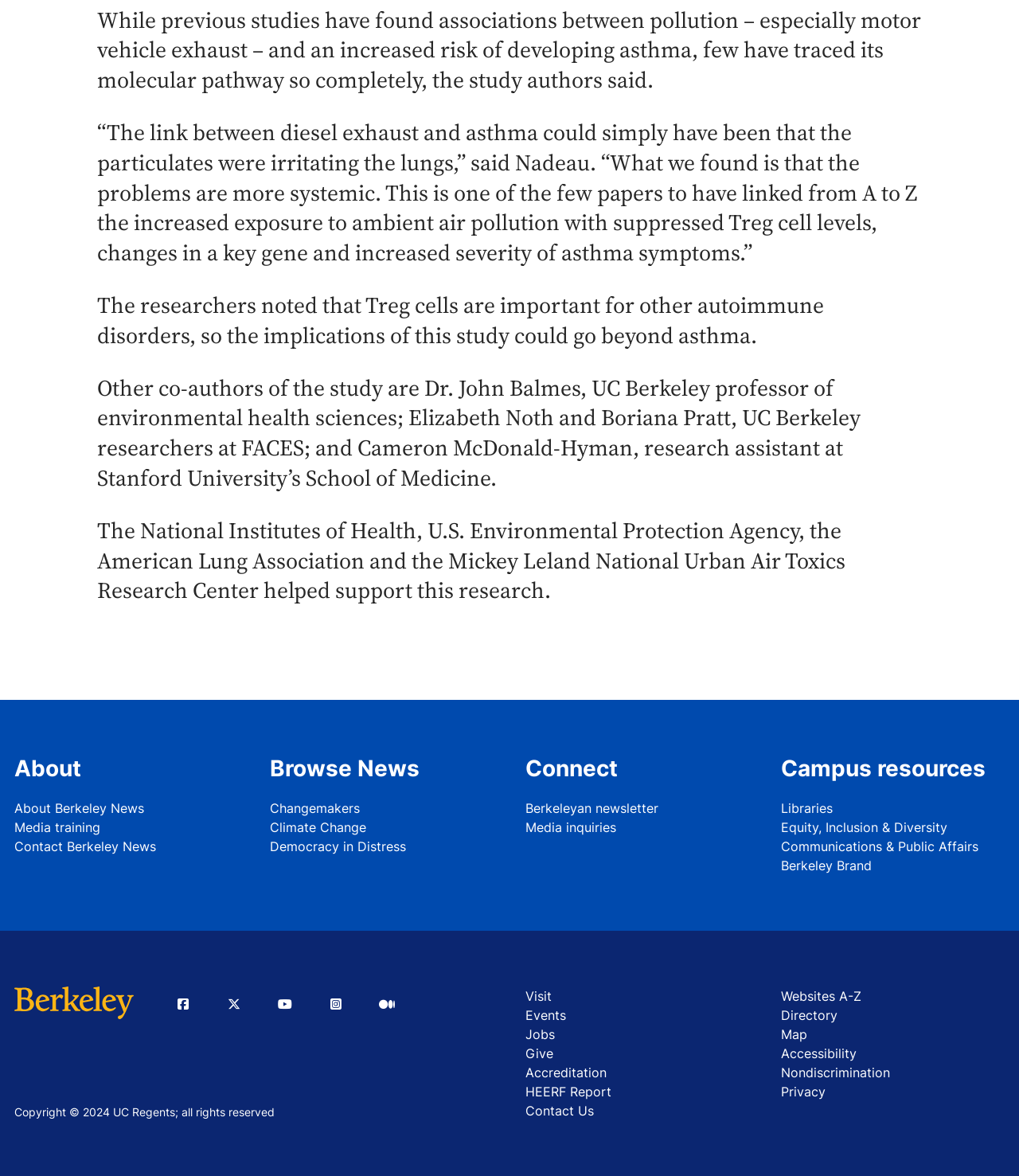Identify the bounding box coordinates of the clickable region required to complete the instruction: "Follow Berkeley News on Facebook". The coordinates should be given as four float numbers within the range of 0 and 1, i.e., [left, top, right, bottom].

[0.162, 0.839, 0.197, 0.868]